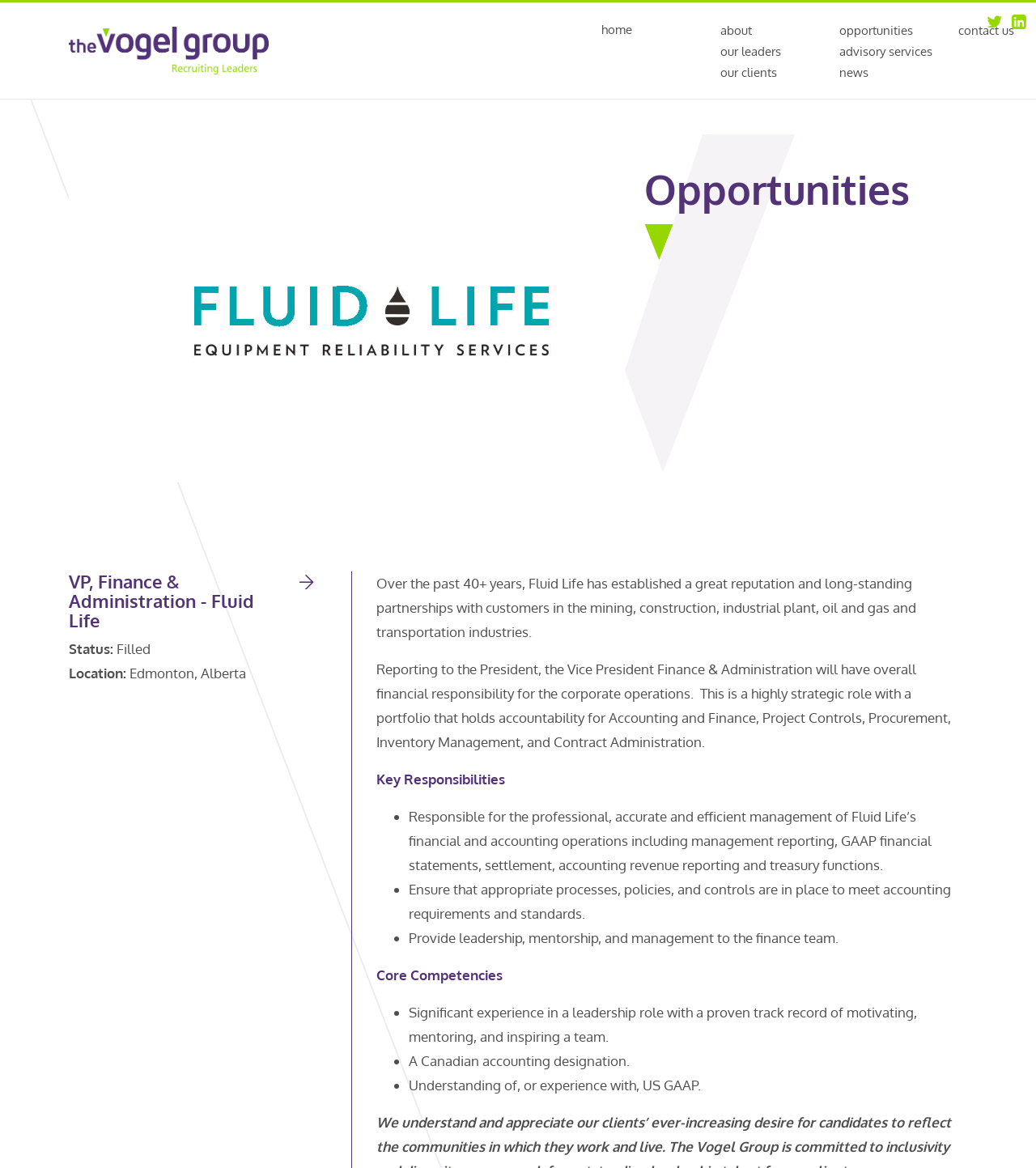Identify the bounding box coordinates of the element to click to follow this instruction: 'Click the home link'. Ensure the coordinates are four float values between 0 and 1, provided as [left, top, right, bottom].

[0.58, 0.02, 0.695, 0.076]